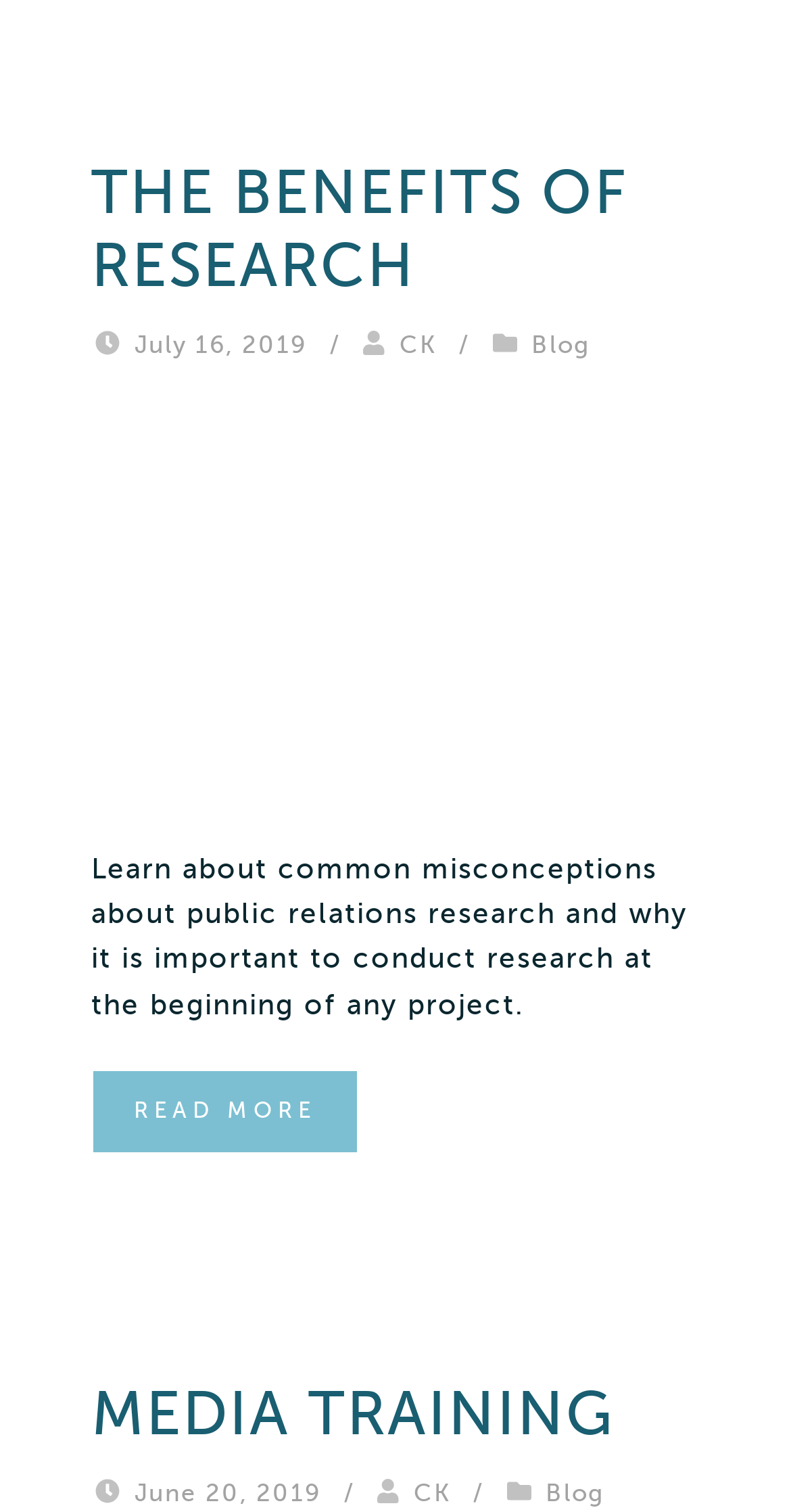What is the topic of the second article?
Please respond to the question with as much detail as possible.

The topic of the second article can be found in the header section of the webpage, which is 'MEDIA TRAINING'.